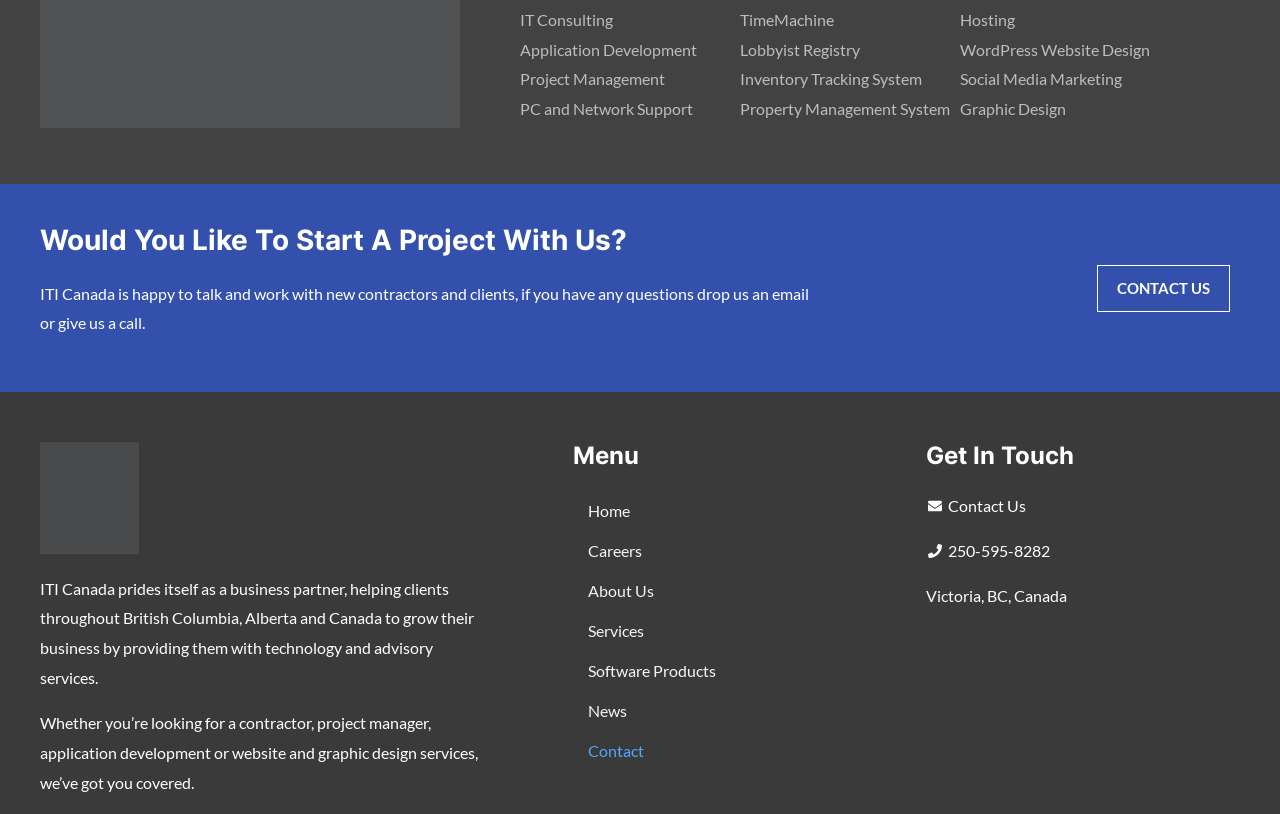Using floating point numbers between 0 and 1, provide the bounding box coordinates in the format (top-left x, top-left y, bottom-right x, bottom-right y). Locate the UI element described here: TimeMachine

[0.578, 0.006, 0.747, 0.043]